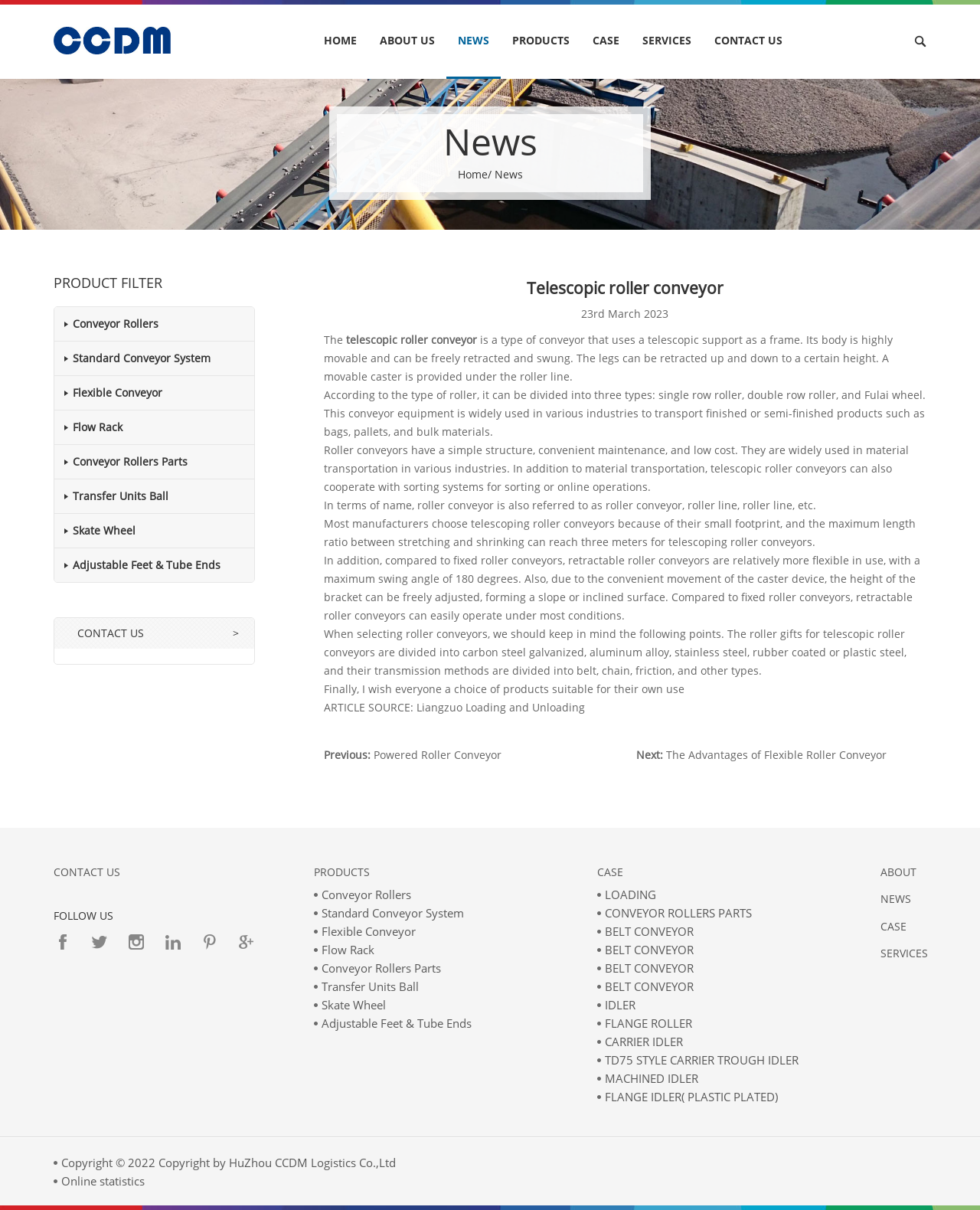Using the description "case", locate and provide the bounding box of the UI element.

[0.898, 0.759, 0.925, 0.771]